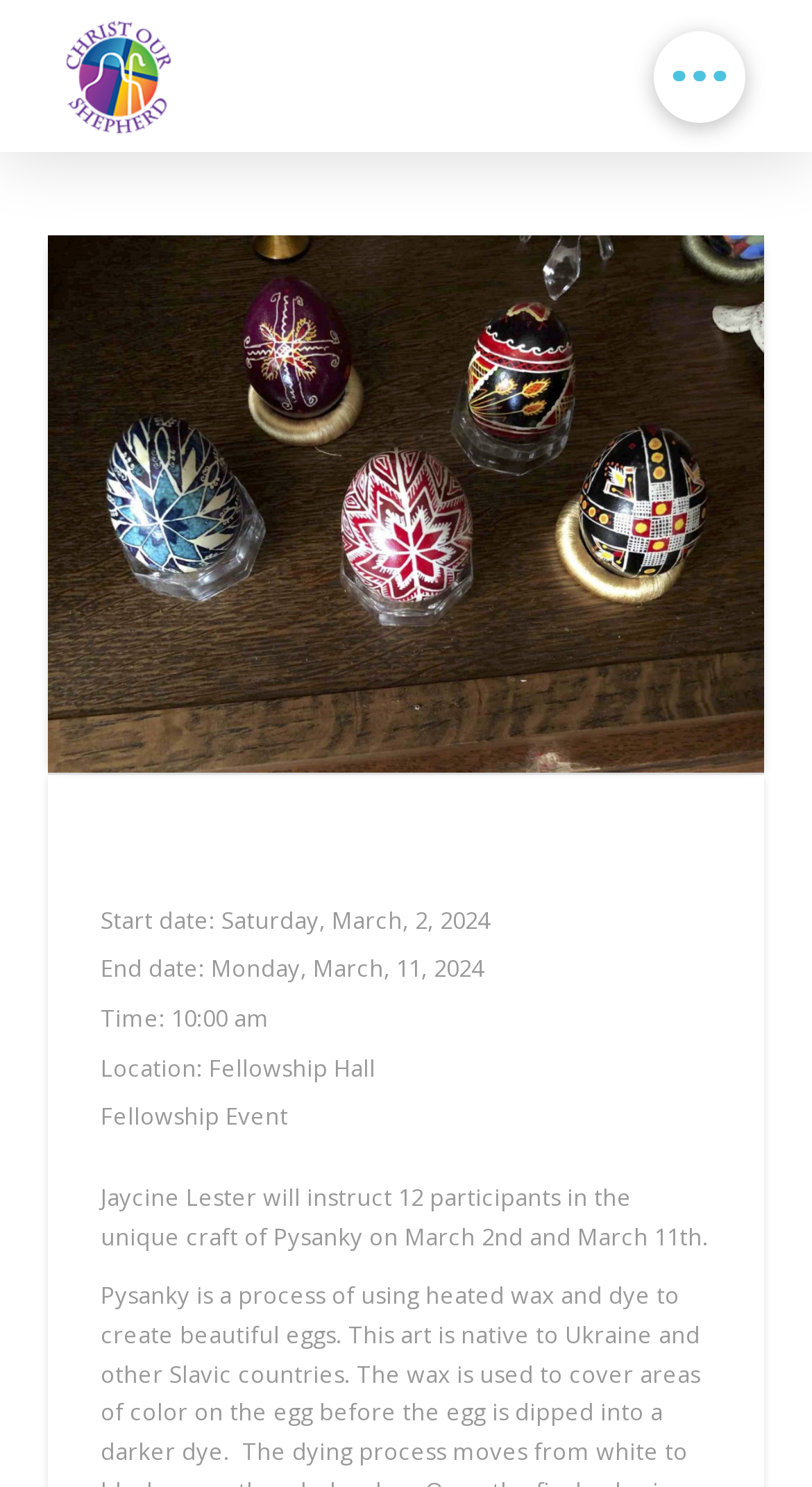How many participants can join the Pysanky class?
Based on the visual, give a brief answer using one word or a short phrase.

12